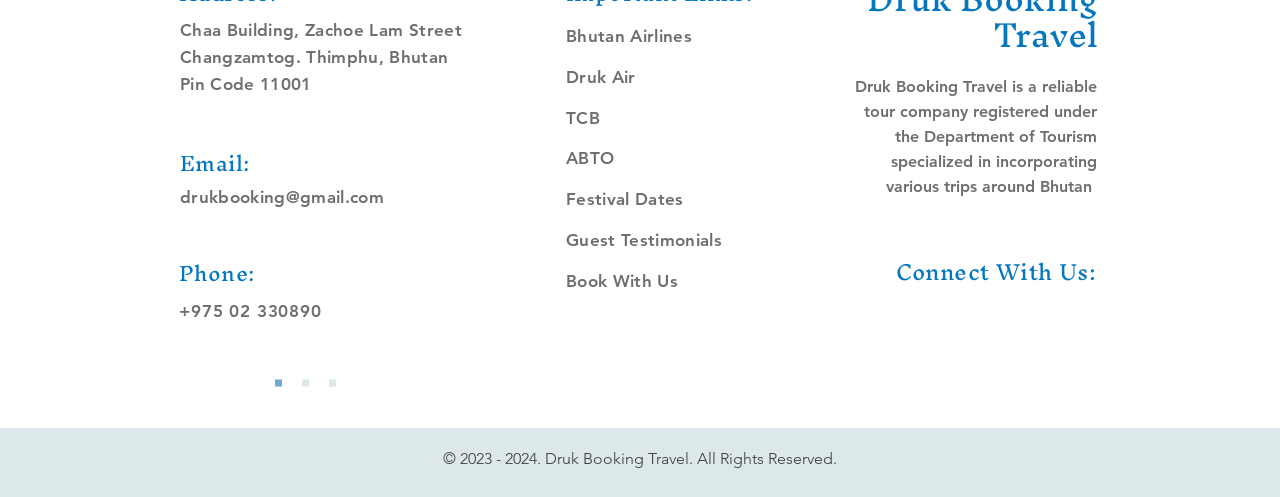What is the email address of Druk Booking Travel?
Could you please answer the question thoroughly and with as much detail as possible?

I found the answer by looking at the link element that contains the email address, which is located below the 'Email:' static text element.